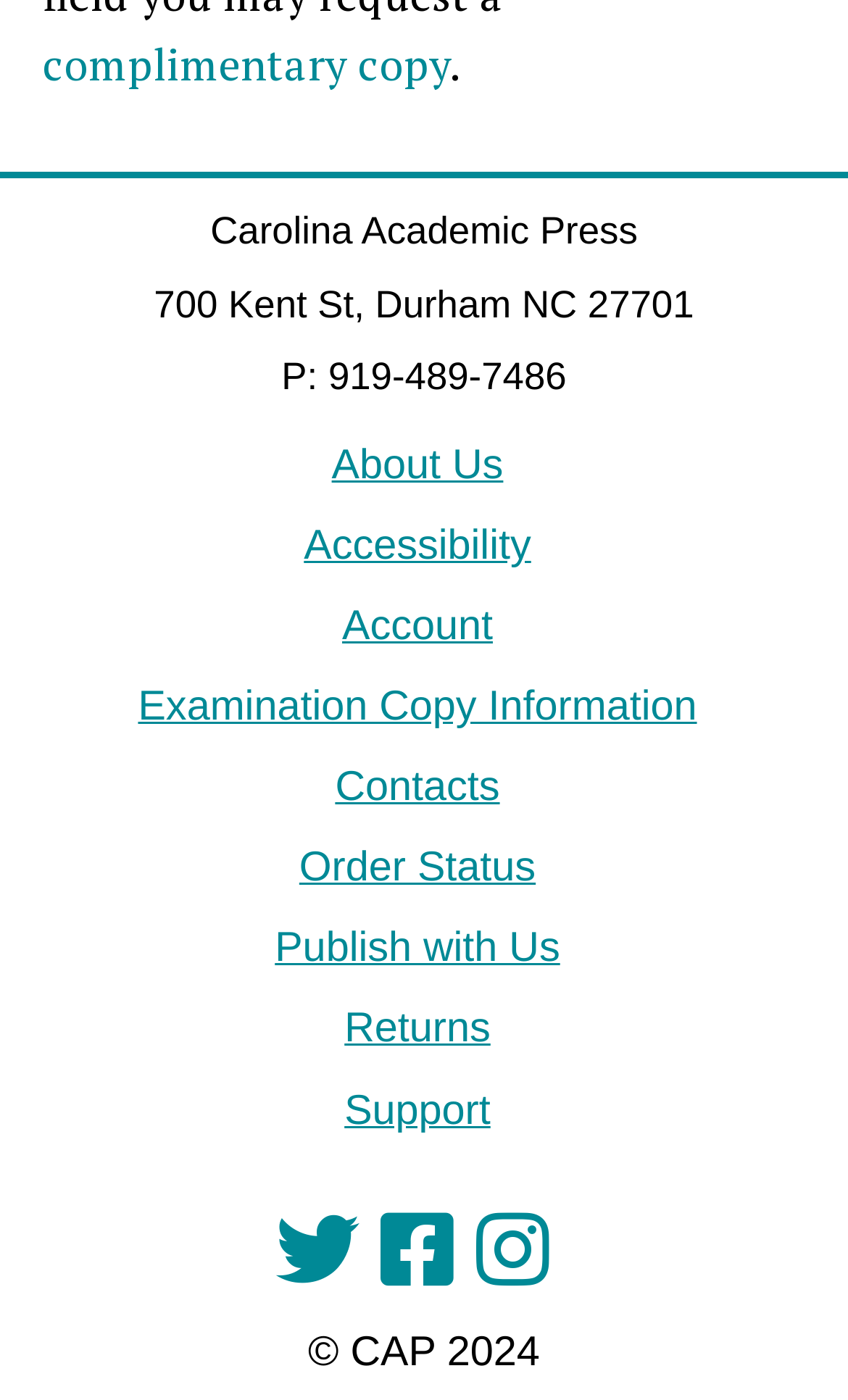Please locate the bounding box coordinates of the element that should be clicked to complete the given instruction: "Click the Menu button".

None